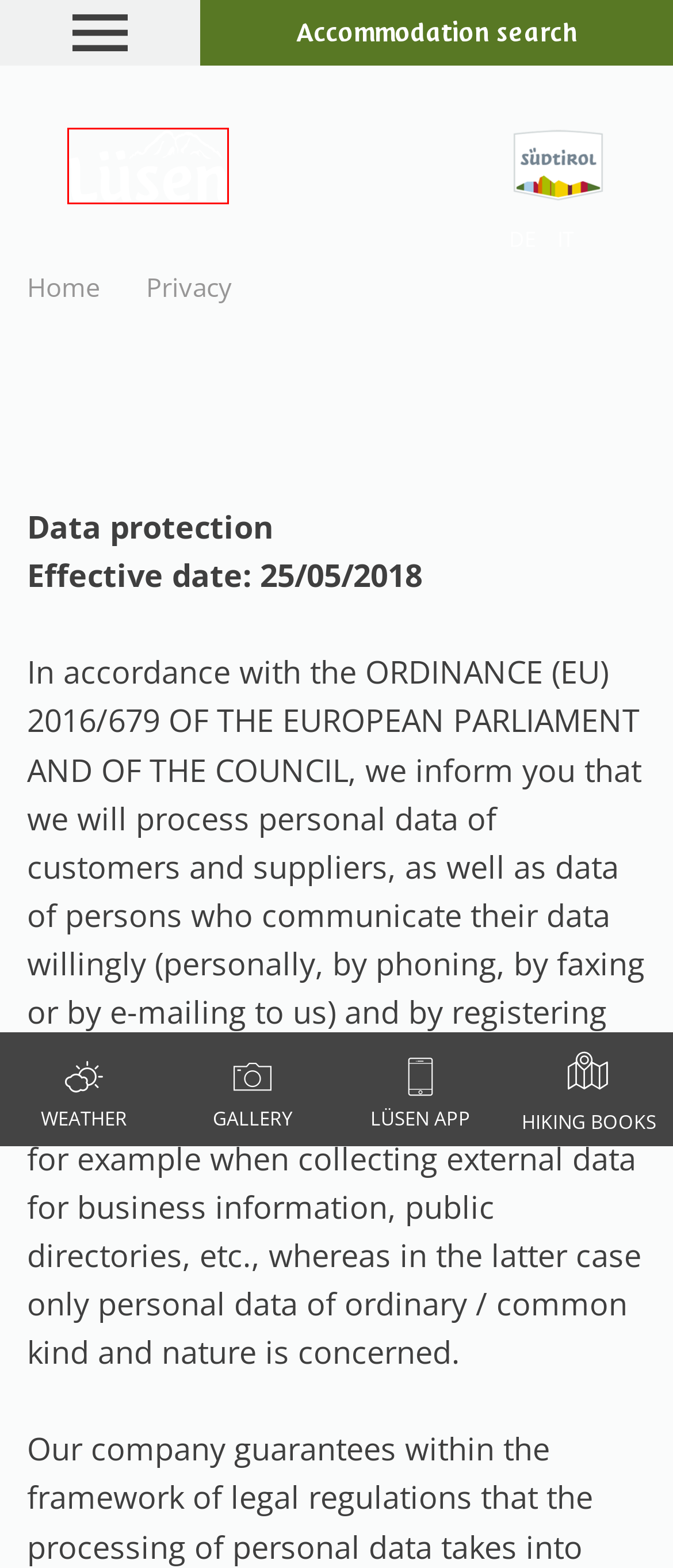You have a screenshot of a webpage with a red bounding box around a UI element. Determine which webpage description best matches the new webpage that results from clicking the element in the bounding box. Here are the candidates:
A. Hiking holidays in Valle Isarco
B. Events
C. Der Dolorama-Weg
D. Holidays for the whole family in South Tyrol´s Family Paradise in Italy
E. Holiday in Luson near Bressanone - Wonderful days in a hiking hotel in South Tyrol
F. Puez-Odle: the 6th System of the UNESCO Dolomites
G. Impressions from Luson - the hiking valley in South Tyrol
H. Urlaub in Lüsen bei Brixen - Traumhafte Tage im Wandertal in Südtirol

E